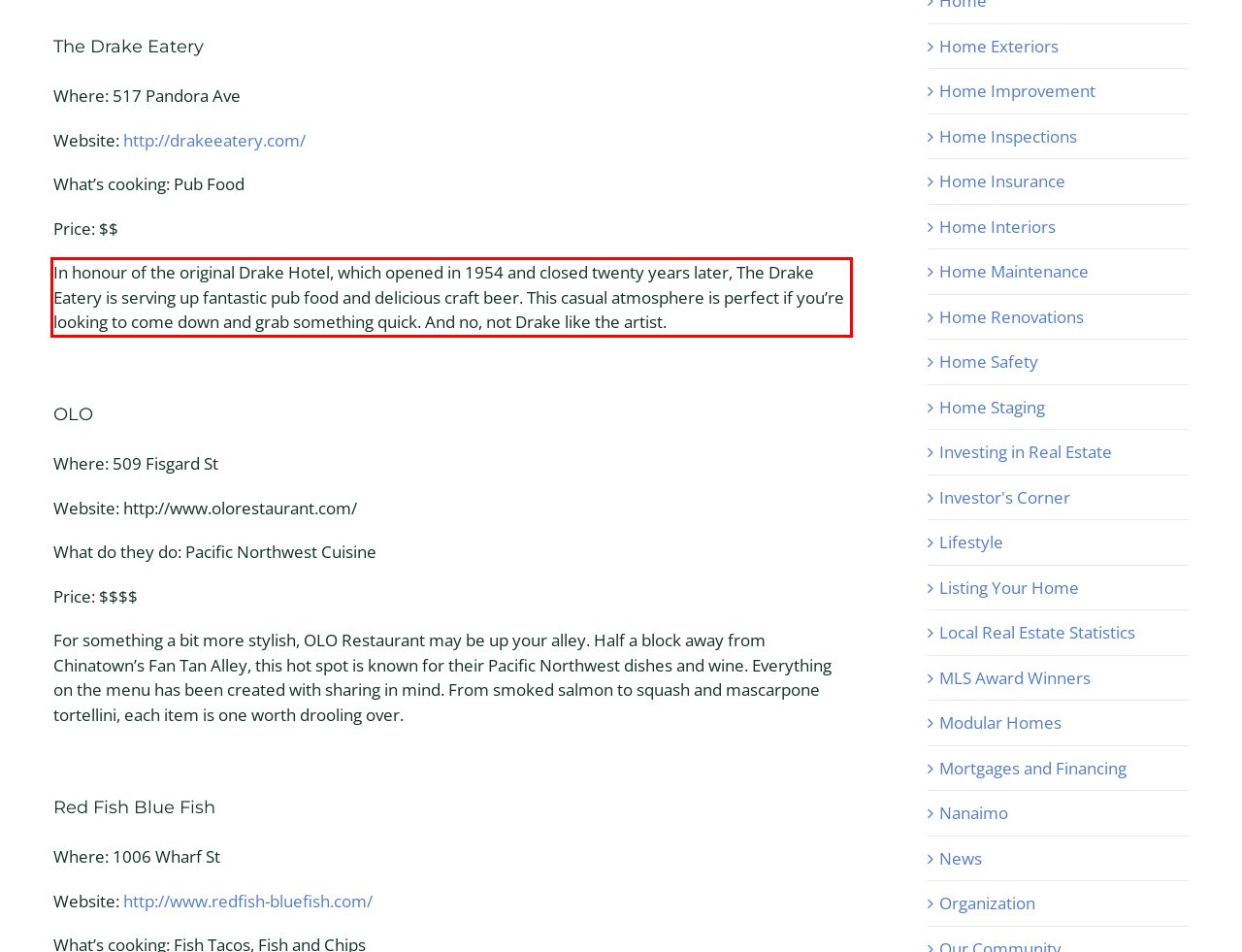Please analyze the screenshot of a webpage and extract the text content within the red bounding box using OCR.

In honour of the original Drake Hotel, which opened in 1954 and closed twenty years later, The Drake Eatery is serving up fantastic pub food and delicious craft beer. This casual atmosphere is perfect if you’re looking to come down and grab something quick. And no, not Drake like the artist.